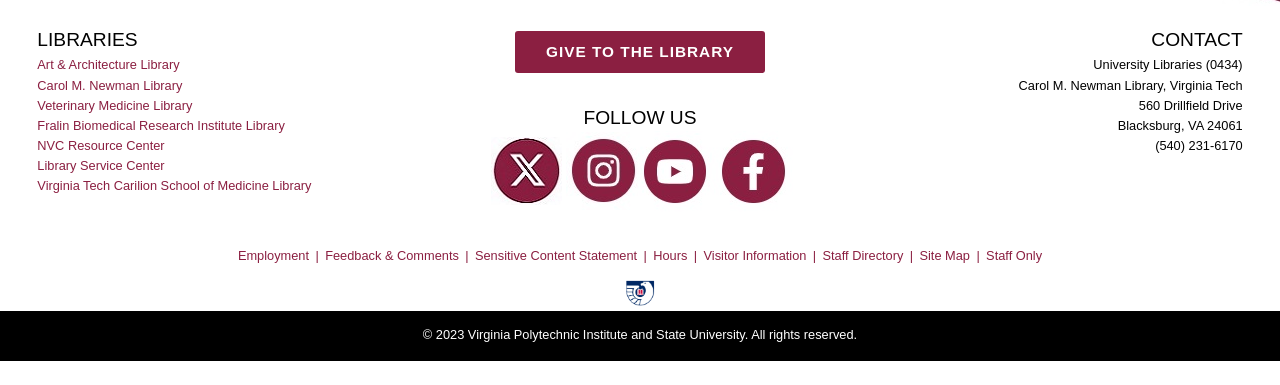Determine the bounding box coordinates of the region to click in order to accomplish the following instruction: "Follow on Twitter". Provide the coordinates as four float numbers between 0 and 1, specifically [left, top, right, bottom].

[0.392, 0.38, 0.431, 0.509]